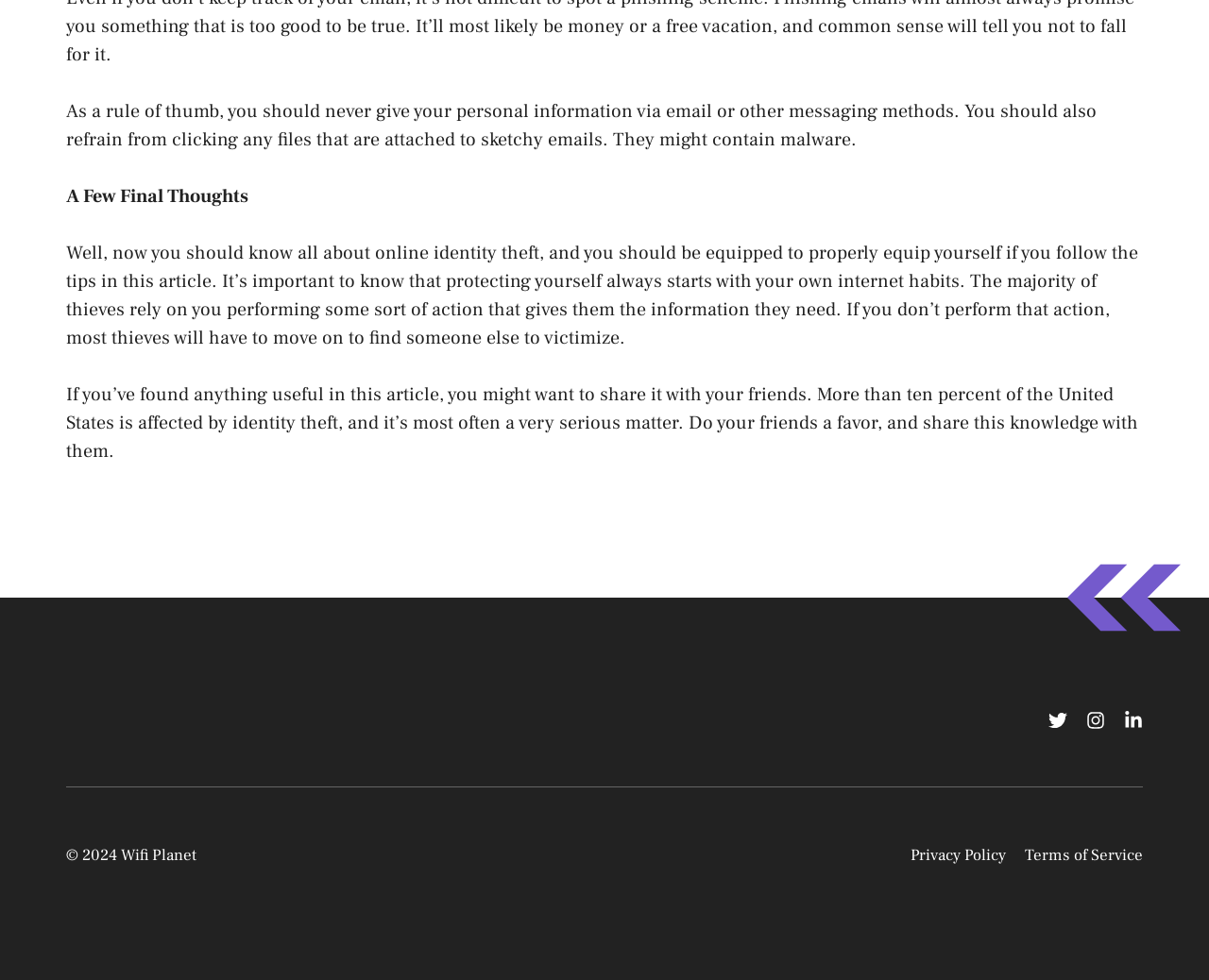Carefully examine the image and provide an in-depth answer to the question: What percentage of the United States is affected by identity theft?

According to the static text element 'If you’ve found anything useful in this article, you might want to share it with your friends. More than ten percent of the United States is affected by identity theft, and it’s most often a very serious matter.', more than ten percent of the United States is affected by identity theft.